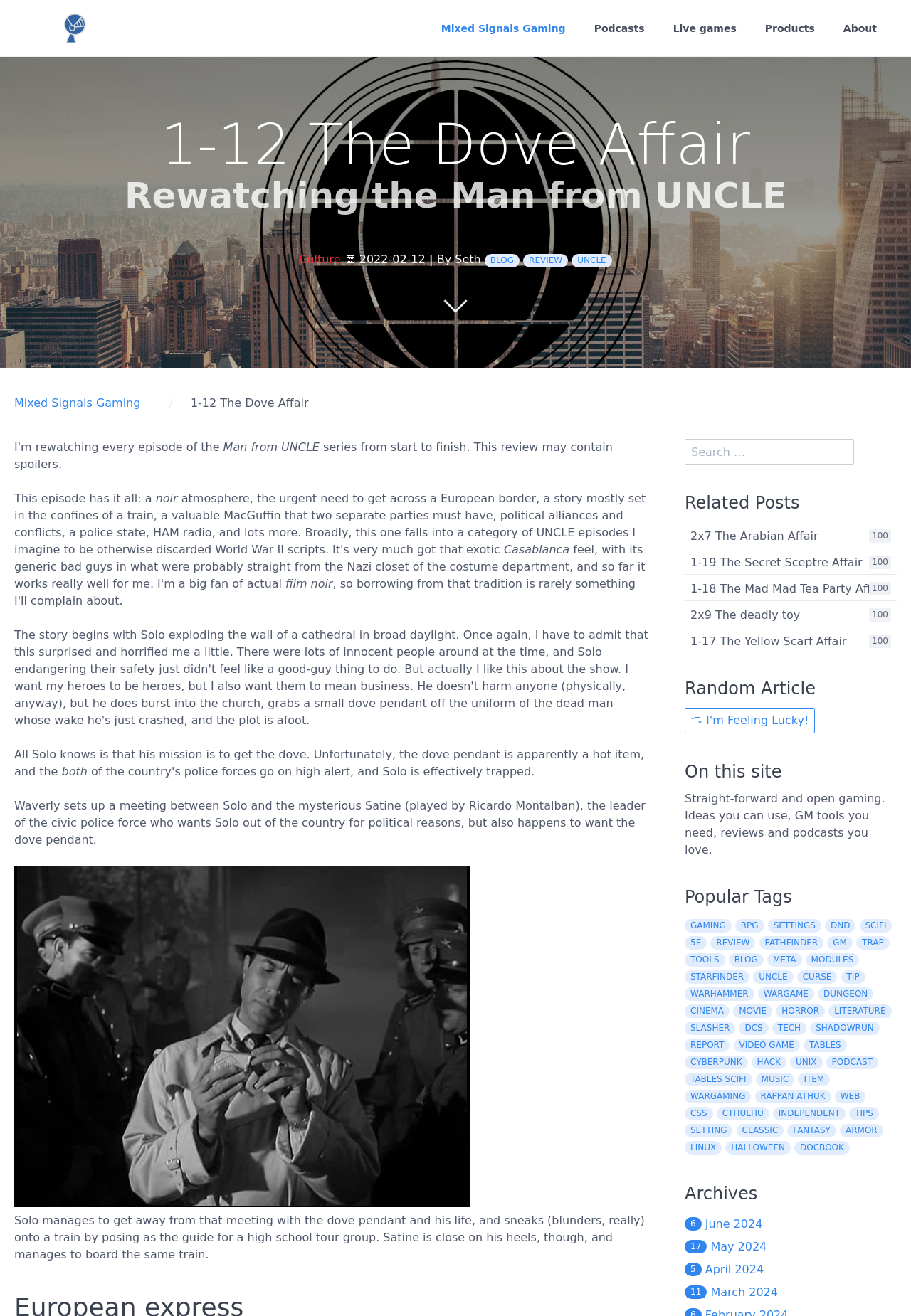Please provide a brief answer to the following inquiry using a single word or phrase:
Who played the role of Satine in the movie?

Ricardo Montalban